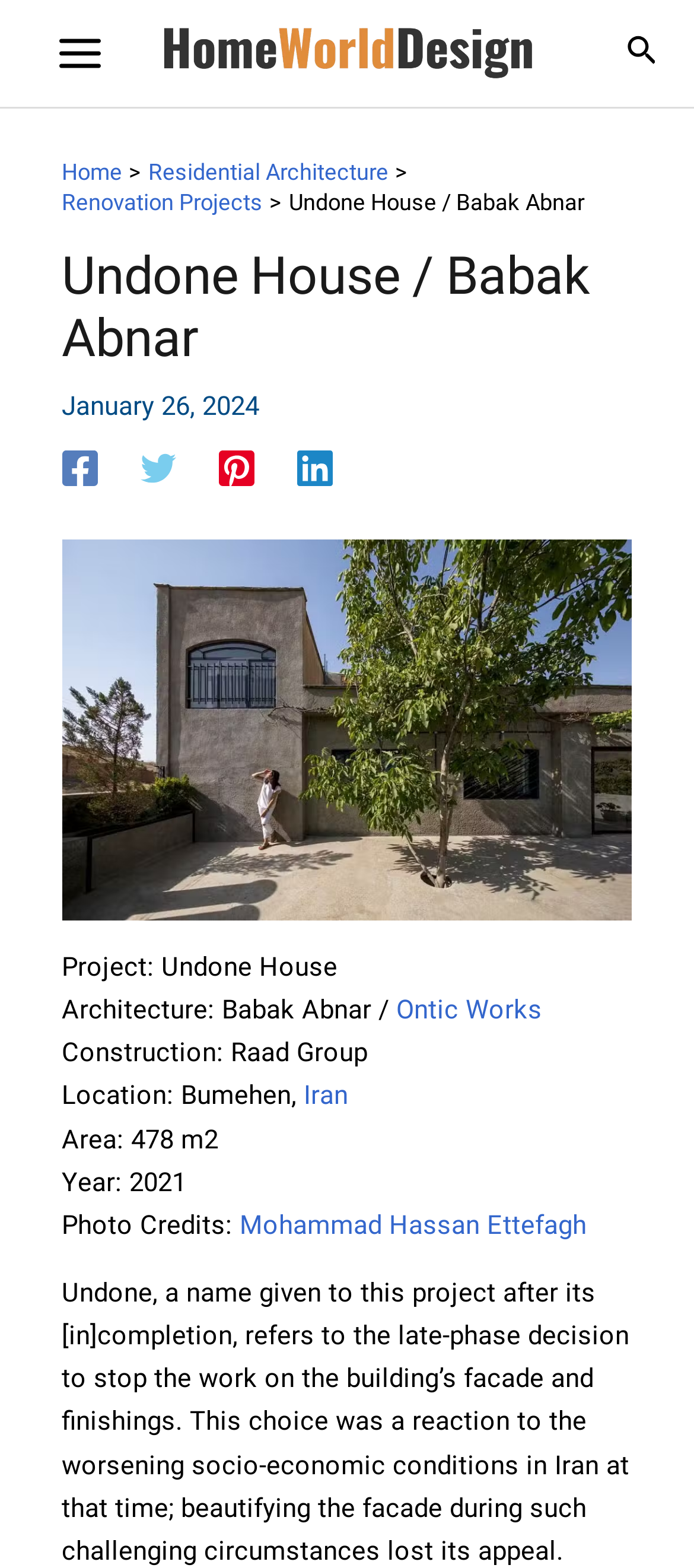Who designed the Undone House?
Using the details shown in the screenshot, provide a comprehensive answer to the question.

The answer can be found in the StaticText element with the text 'Architecture: Babak Abnar /' which indicates that Babak Abnar is the architect of the Undone House.